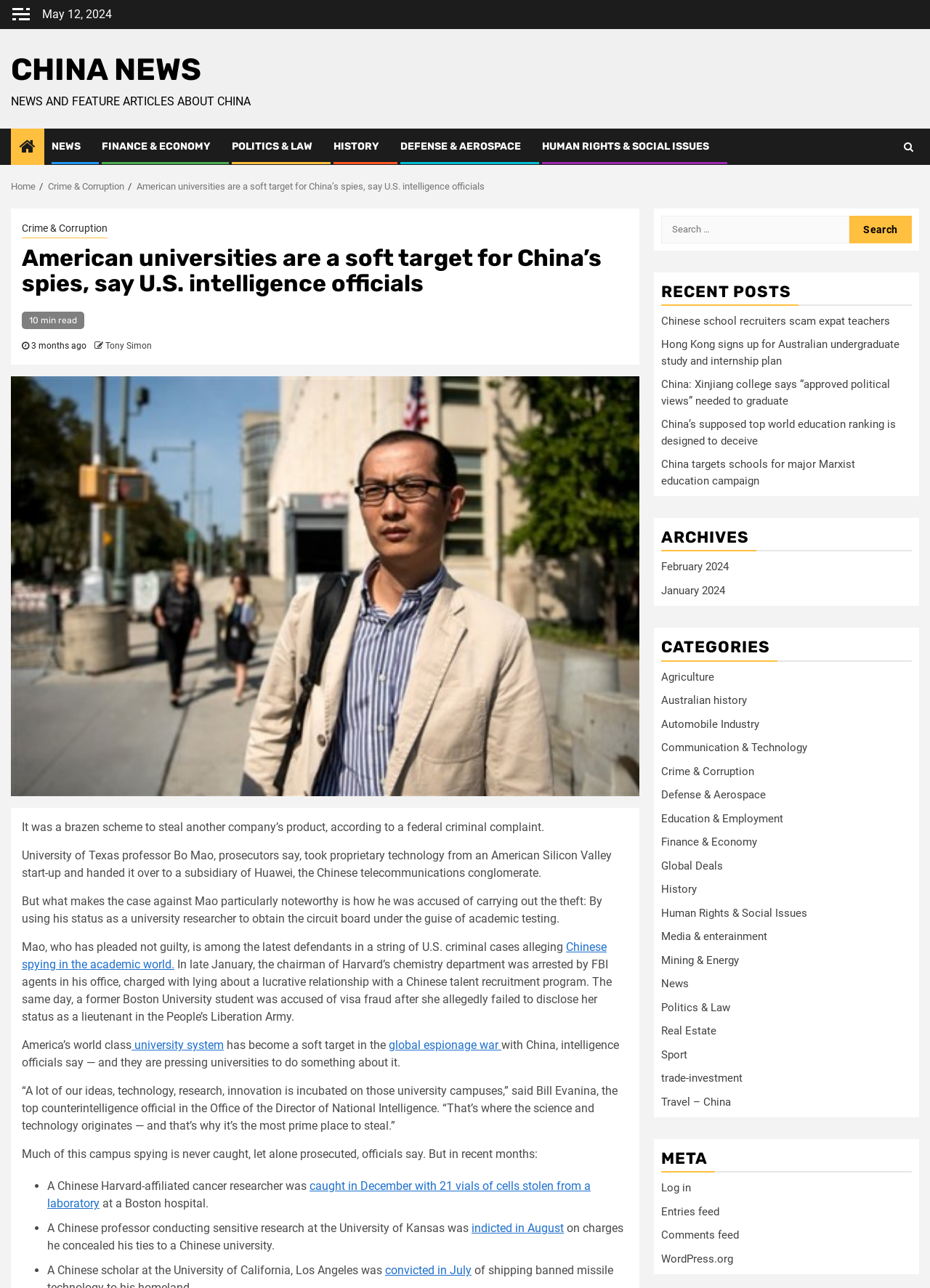What is the name of the top counterintelligence official mentioned in the article?
Using the picture, provide a one-word or short phrase answer.

Bill Evanina